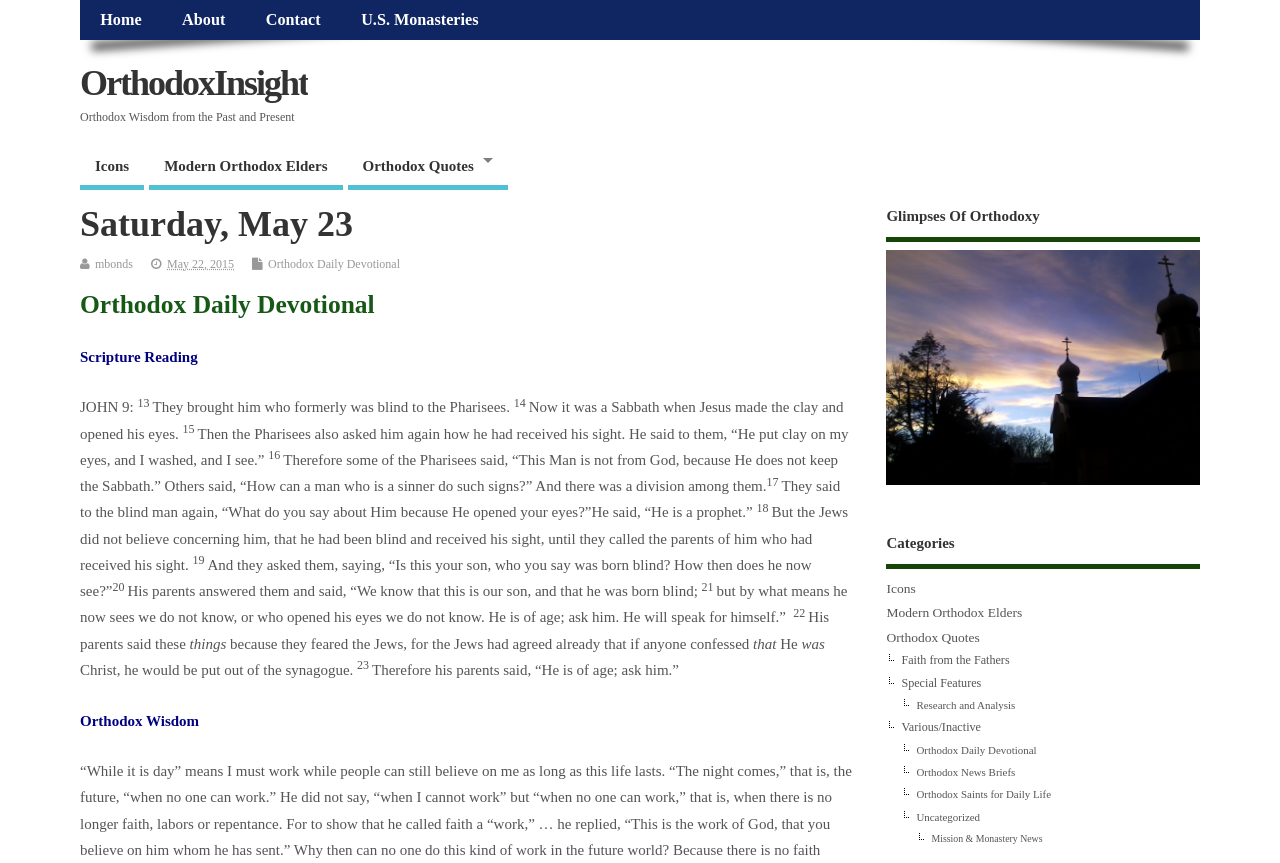Locate the bounding box coordinates of the element to click to perform the following action: 'Explore the 'Glimpses Of Orthodoxy' section'. The coordinates should be given as four float values between 0 and 1, in the form of [left, top, right, bottom].

[0.693, 0.238, 0.938, 0.281]